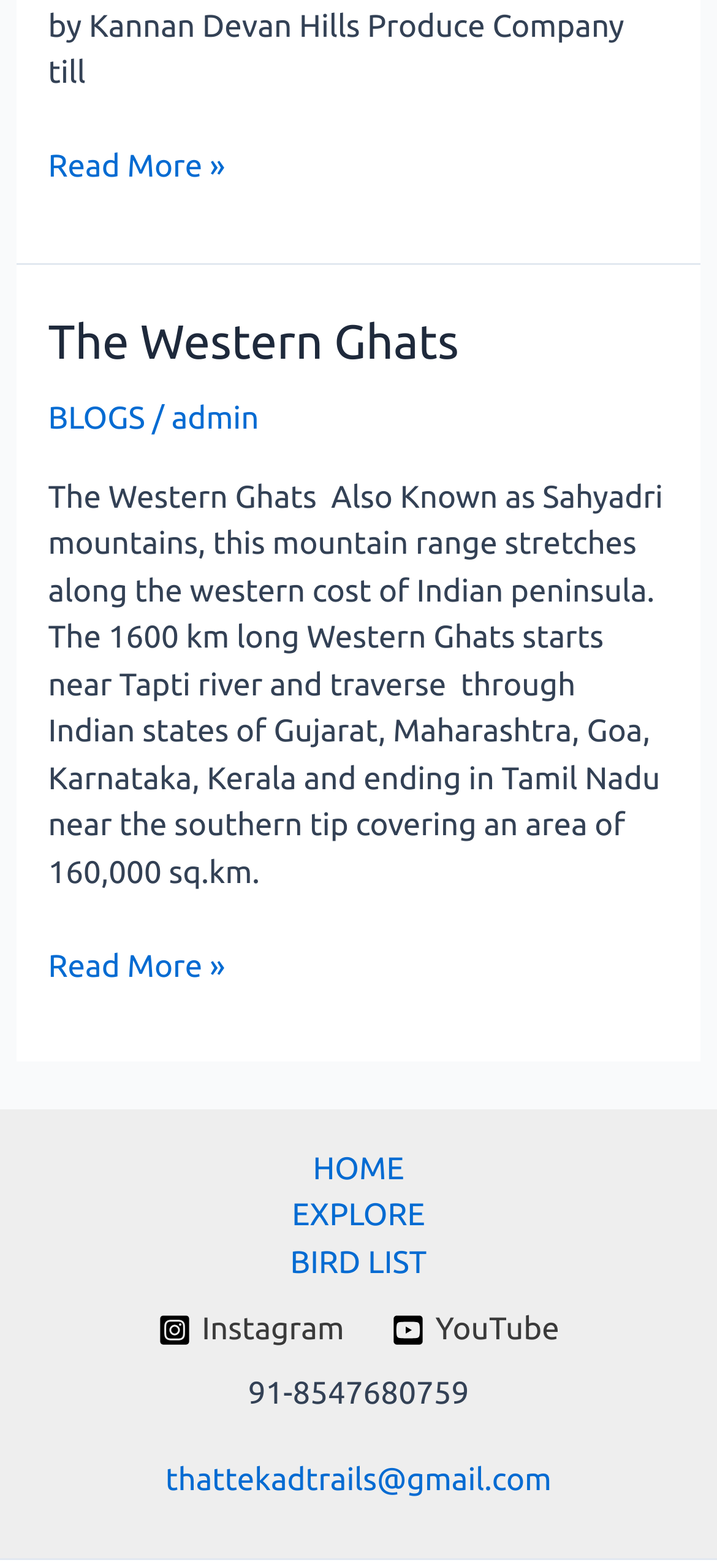Please specify the bounding box coordinates of the clickable region necessary for completing the following instruction: "Visit the blog page". The coordinates must consist of four float numbers between 0 and 1, i.e., [left, top, right, bottom].

[0.067, 0.256, 0.202, 0.278]